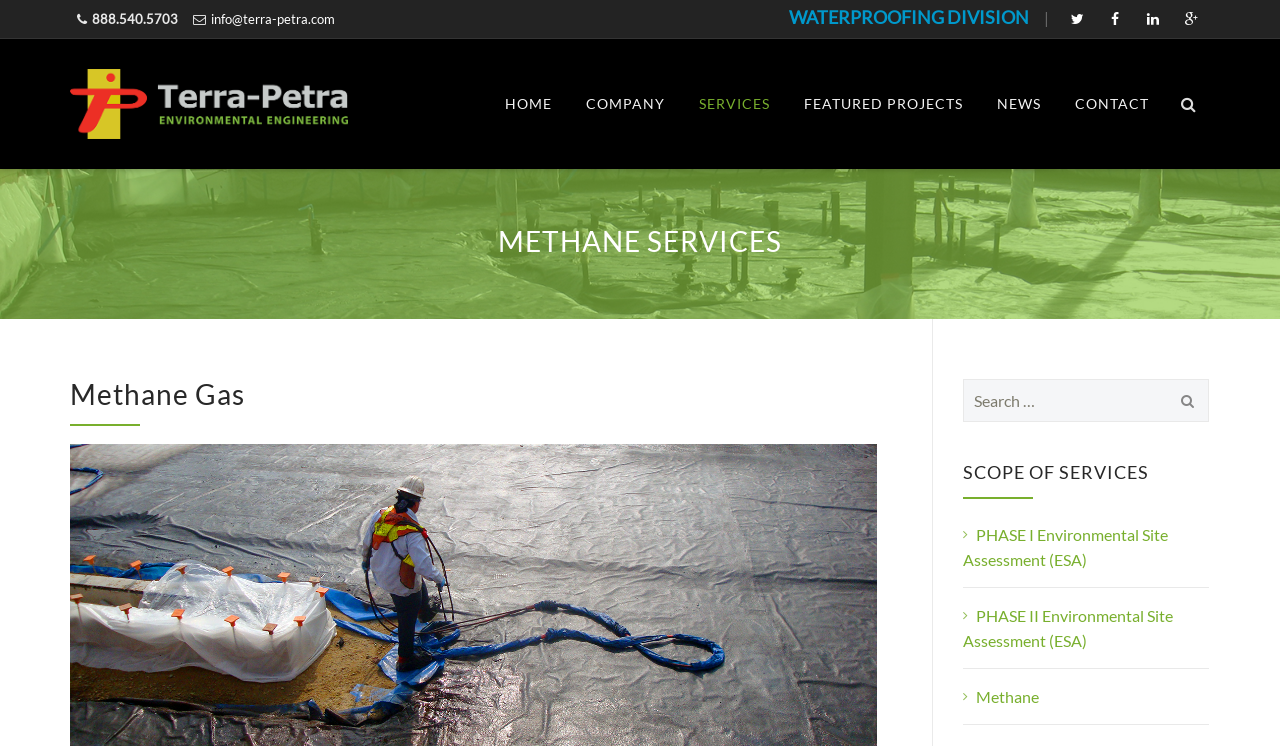Extract the bounding box coordinates of the UI element described: "parent_node: Search for: value="Search"". Provide the coordinates in the format [left, top, right, bottom] with values ranging from 0 to 1.

[0.904, 0.508, 0.945, 0.564]